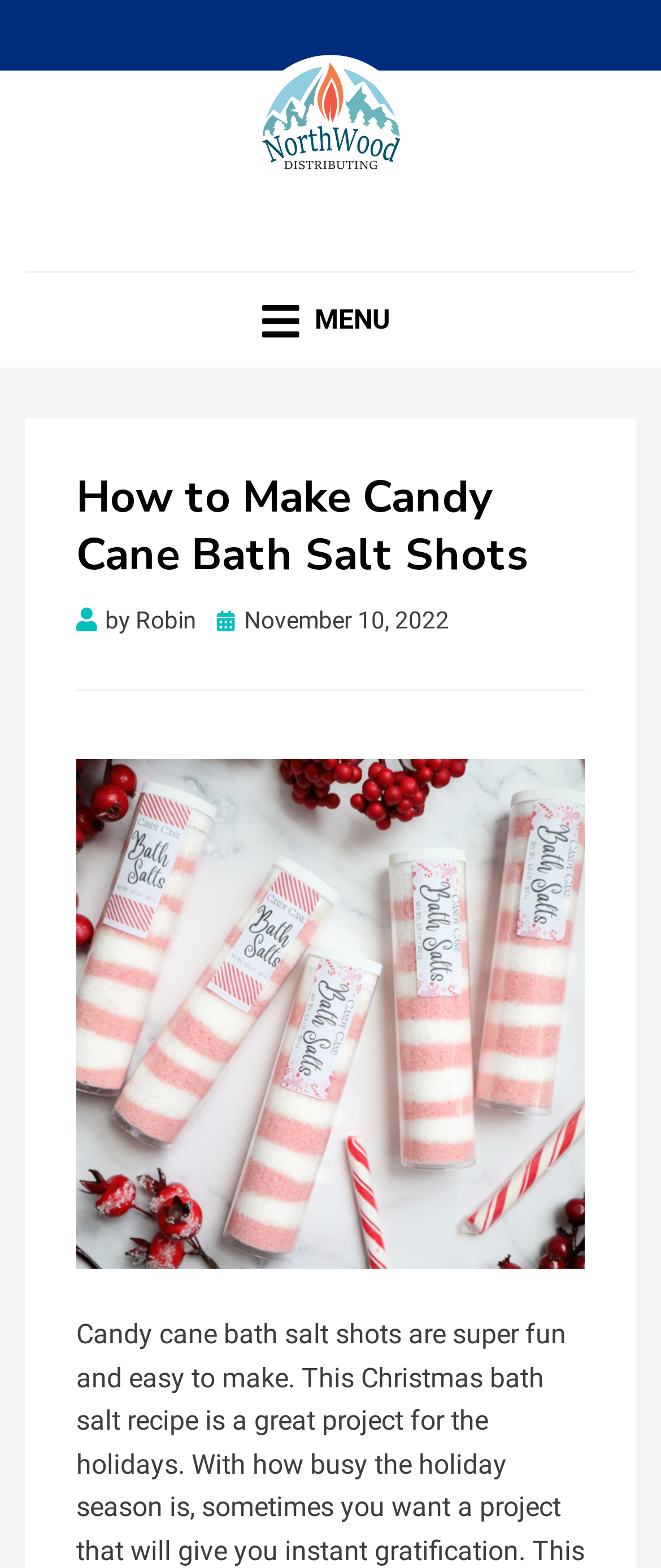Locate the bounding box for the described UI element: "Made With NorthWood". Ensure the coordinates are four float numbers between 0 and 1, formatted as [left, top, right, bottom].

[0.206, 0.139, 0.794, 0.226]